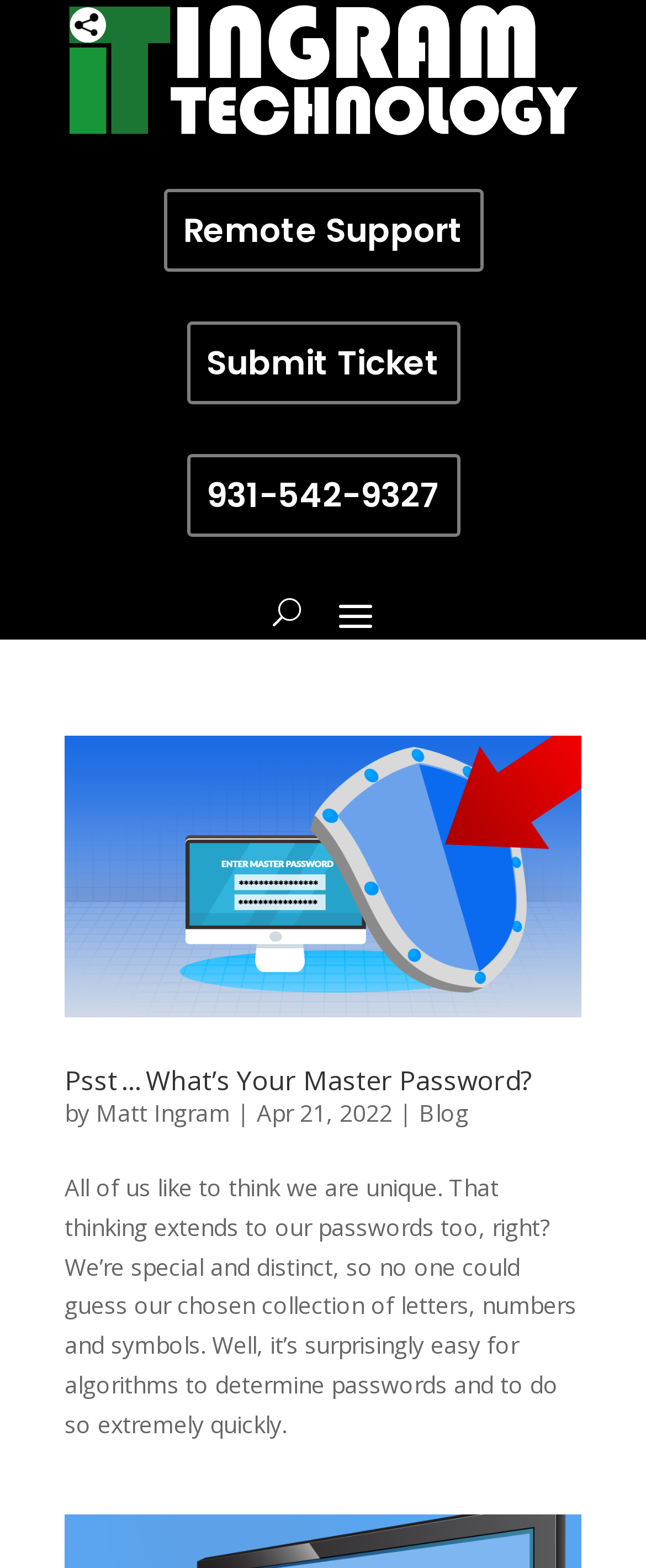Answer the question in a single word or phrase:
What is the date of the blog post?

Apr 21, 2022